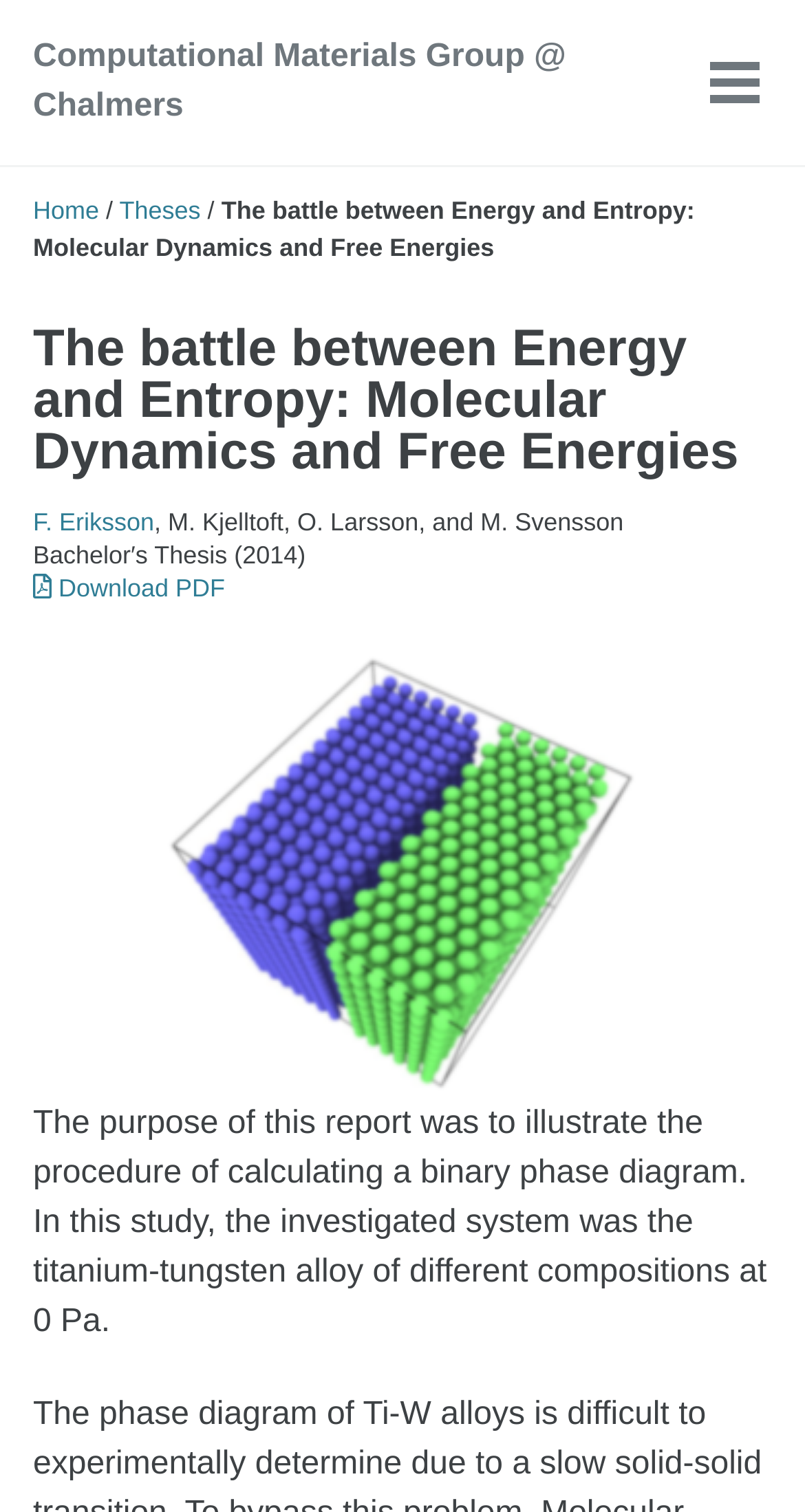Identify and generate the primary title of the webpage.

The battle between Energy and Entropy: Molecular Dynamics and Free Energies